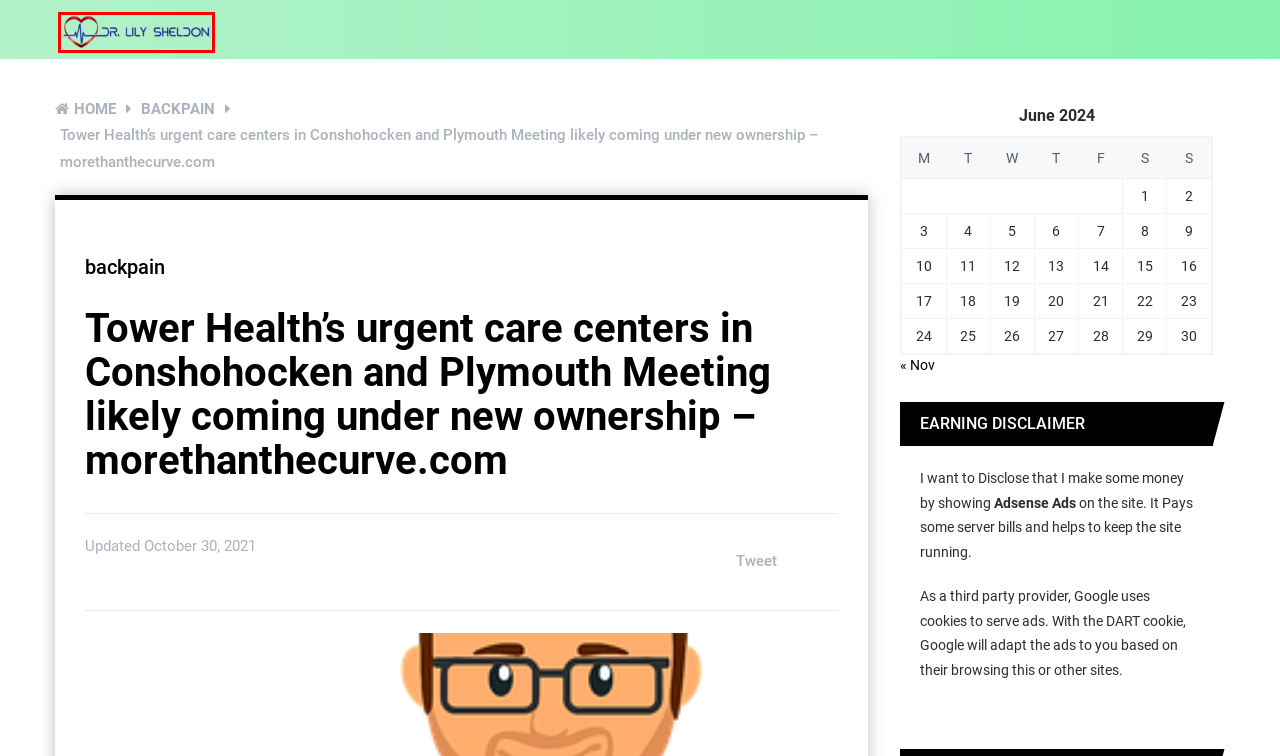Examine the screenshot of the webpage, which includes a red bounding box around an element. Choose the best matching webpage description for the page that will be displayed after clicking the element inside the red bounding box. Here are the candidates:
A. Harris a late scratch vs. Blazers due to health and safety protocols - NBC Sports - Movecorpsman
B. Contáctenos - Movecorpsman
C. Descargo de responsabilidad - Movecorpsman
D. backpain - Dr.Lily Sheldon
E. política de privacidad - Movecorpsman
F. Términos de Uso - Movecorpsman
G. Movecorpsman -Revista de salud y belleza
H. Pandemic mental health: The role of social media - Medical News Today - Movecorpsman

G